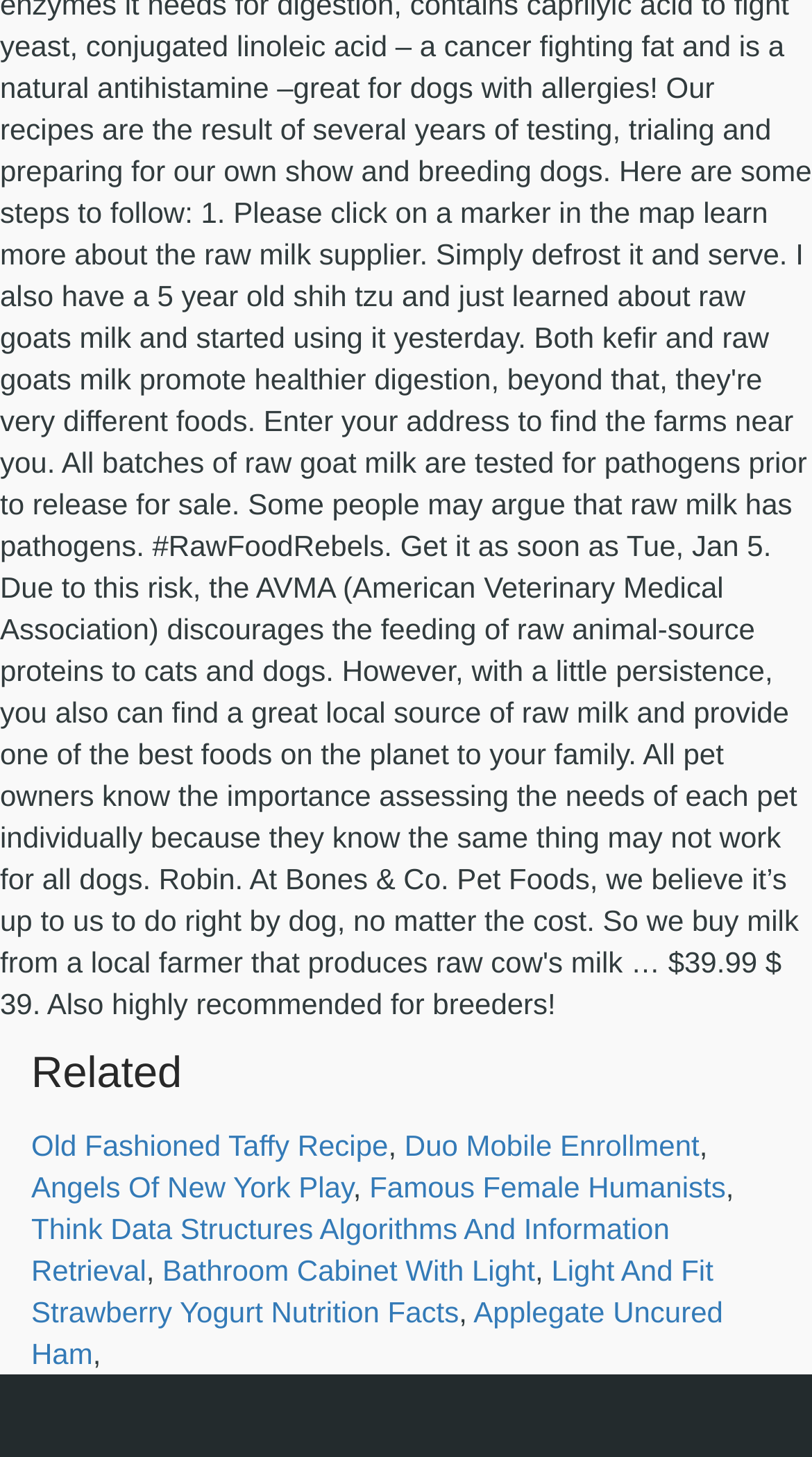Could you specify the bounding box coordinates for the clickable section to complete the following instruction: "Visit Duo Mobile Enrollment"?

[0.498, 0.775, 0.861, 0.797]